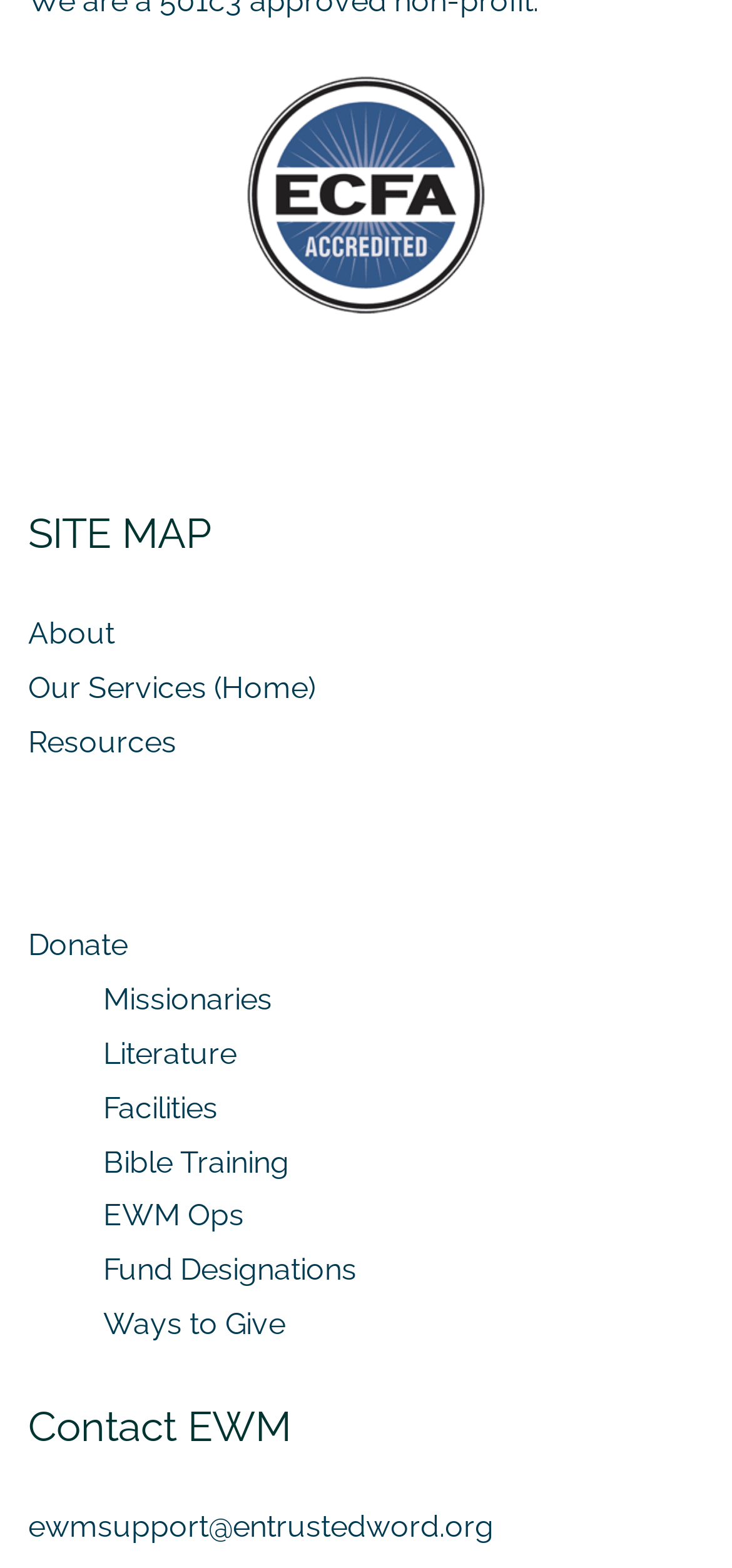What is the contact email address?
Respond with a short answer, either a single word or a phrase, based on the image.

ewmsupport@entrustedword.org